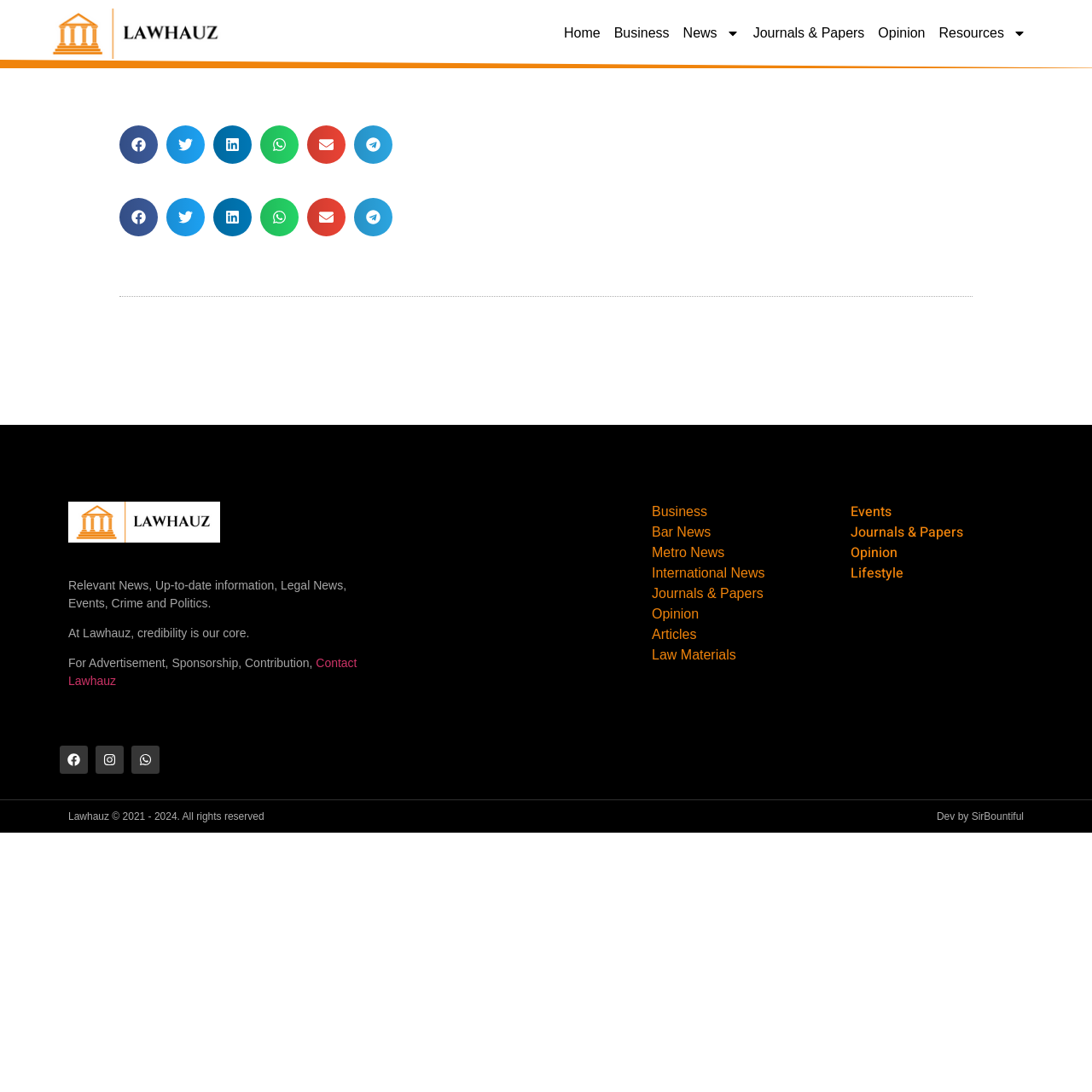What is the main purpose of the webpage?
Using the image as a reference, give a one-word or short phrase answer.

Law news and resources